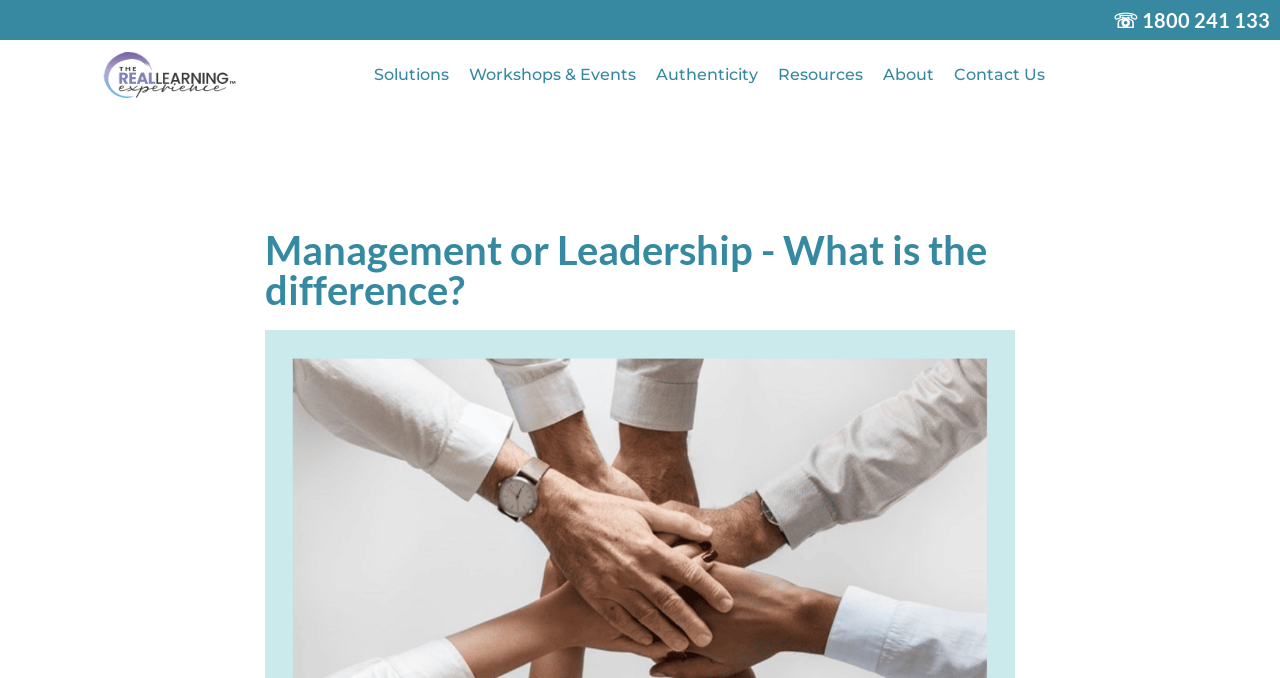Please give a short response to the question using one word or a phrase:
What is the last link in the top navigation menu?

Contact Us